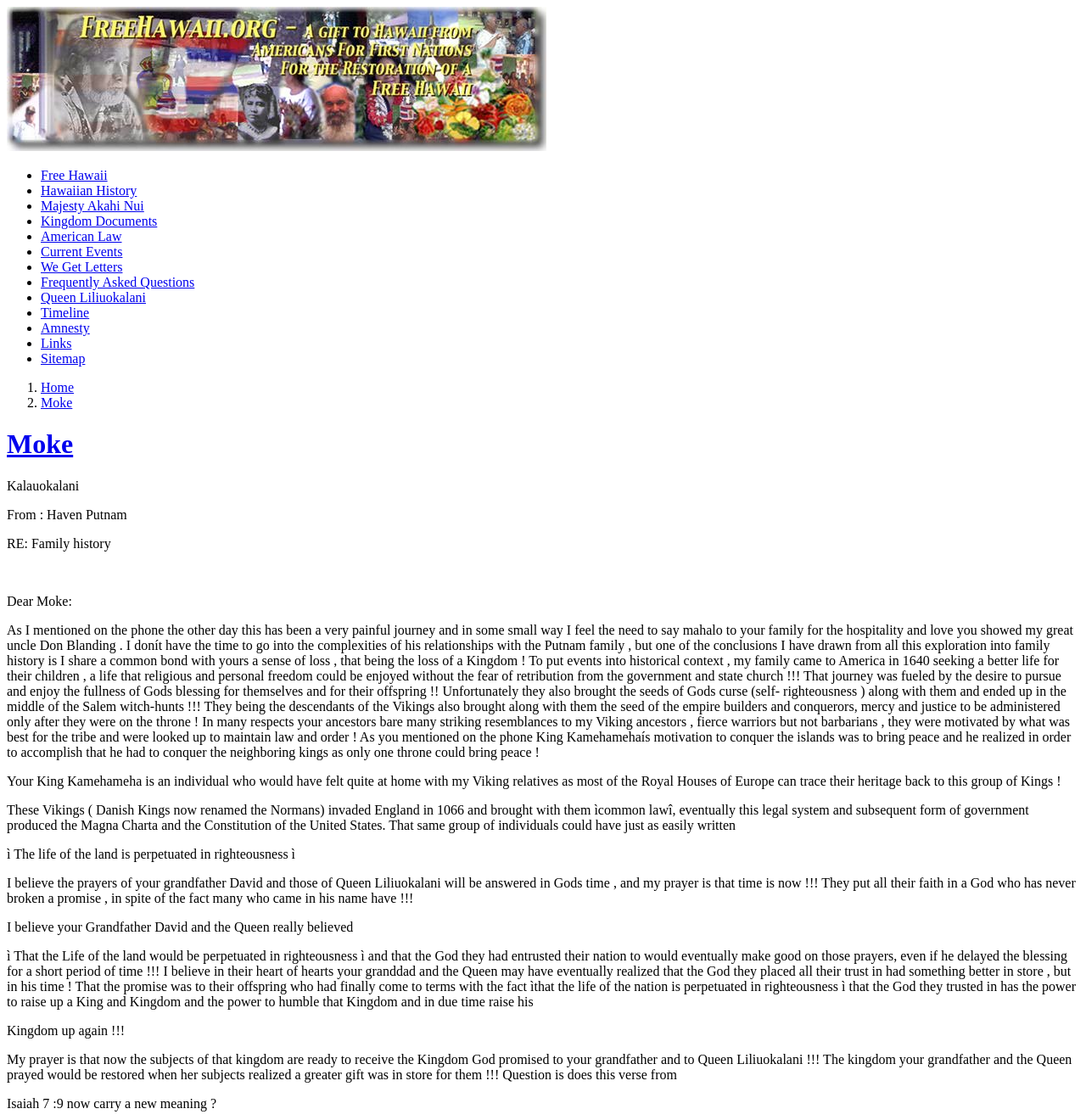Give a detailed explanation of the elements present on the webpage.

The webpage is titled "Moke – Free Hawaii" and has a prominent link with the same text at the top. Below this, there is a list of links with bullet points, including "Hawaiian History", "Majesty Akahi Nui", "Kingdom Documents", and others. Each link has a corresponding list marker, such as "•" or "1.", indicating its position in the list.

Further down the page, there is a heading titled "Moke" with a link to "Moke" and some static text, including "Kalauokalani" and "From : Haven Putnam". This is followed by a lengthy block of text, which appears to be a letter or message from Haven Putnam to Moke. The text discusses family history, the loss of a kingdom, and the desire for freedom and righteousness. It also mentions King Kamehameha and Queen Liliuokalani, and references biblical verses.

The text is divided into paragraphs, with some sentences stretching across multiple lines. The tone is reflective and introspective, with the author sharing their thoughts and feelings about their family's history and the concept of a kingdom. There are no images on the page, and the design is simple and text-heavy.